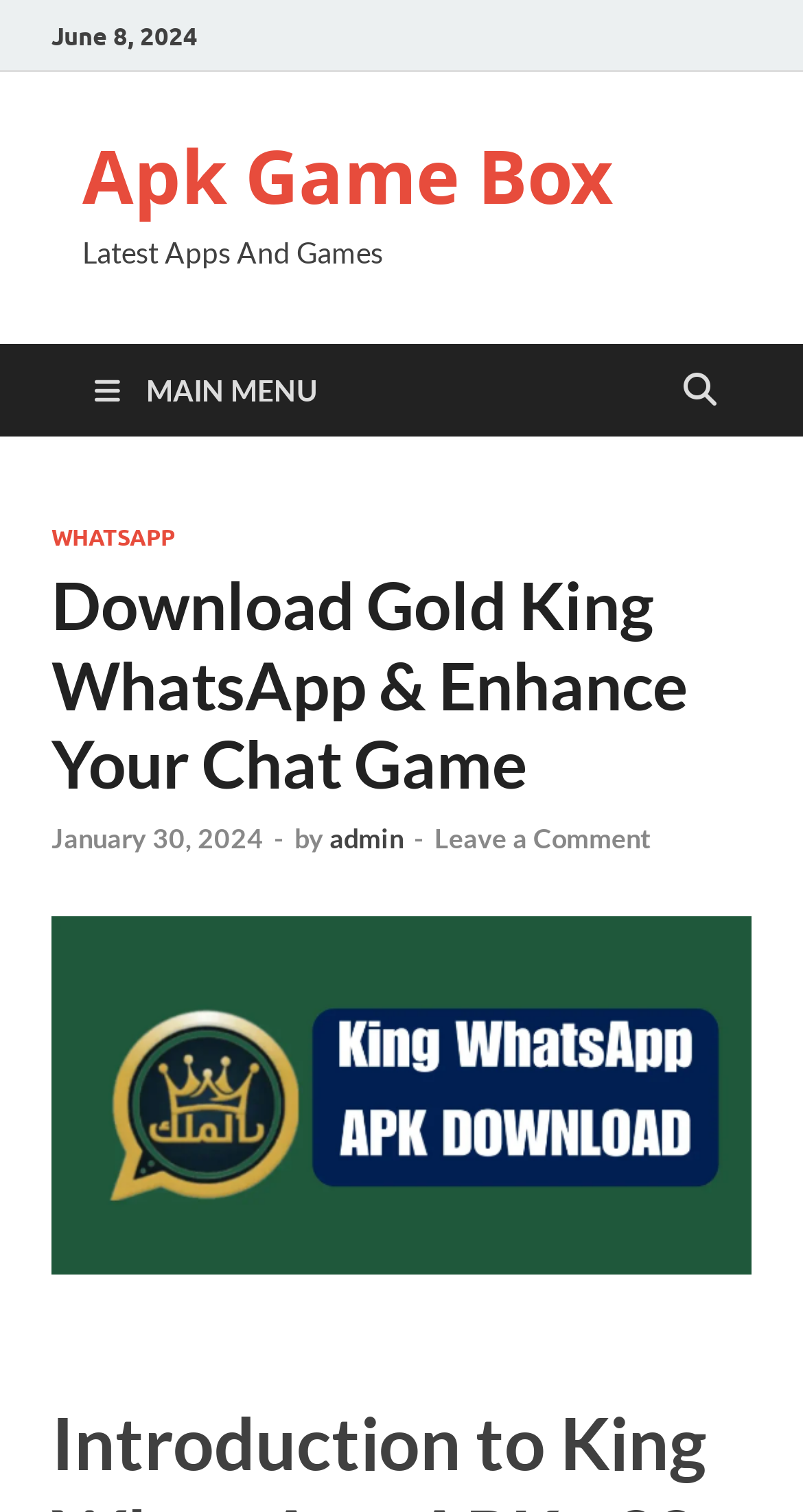Provide a short answer using a single word or phrase for the following question: 
What is the category of the app?

WhatsApp